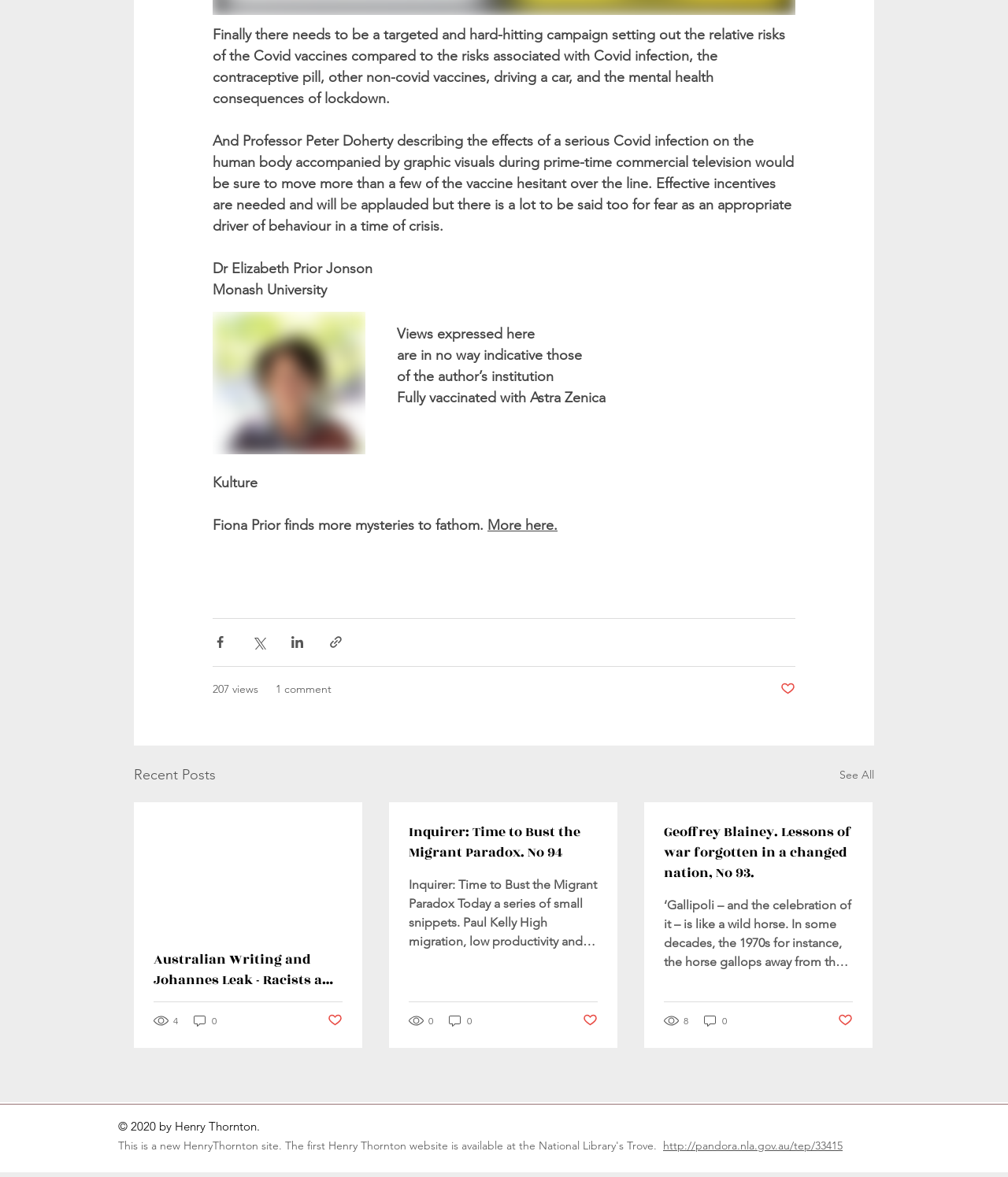Locate the bounding box coordinates of the area that needs to be clicked to fulfill the following instruction: "Read more here". The coordinates should be in the format of four float numbers between 0 and 1, namely [left, top, right, bottom].

[0.484, 0.439, 0.553, 0.453]